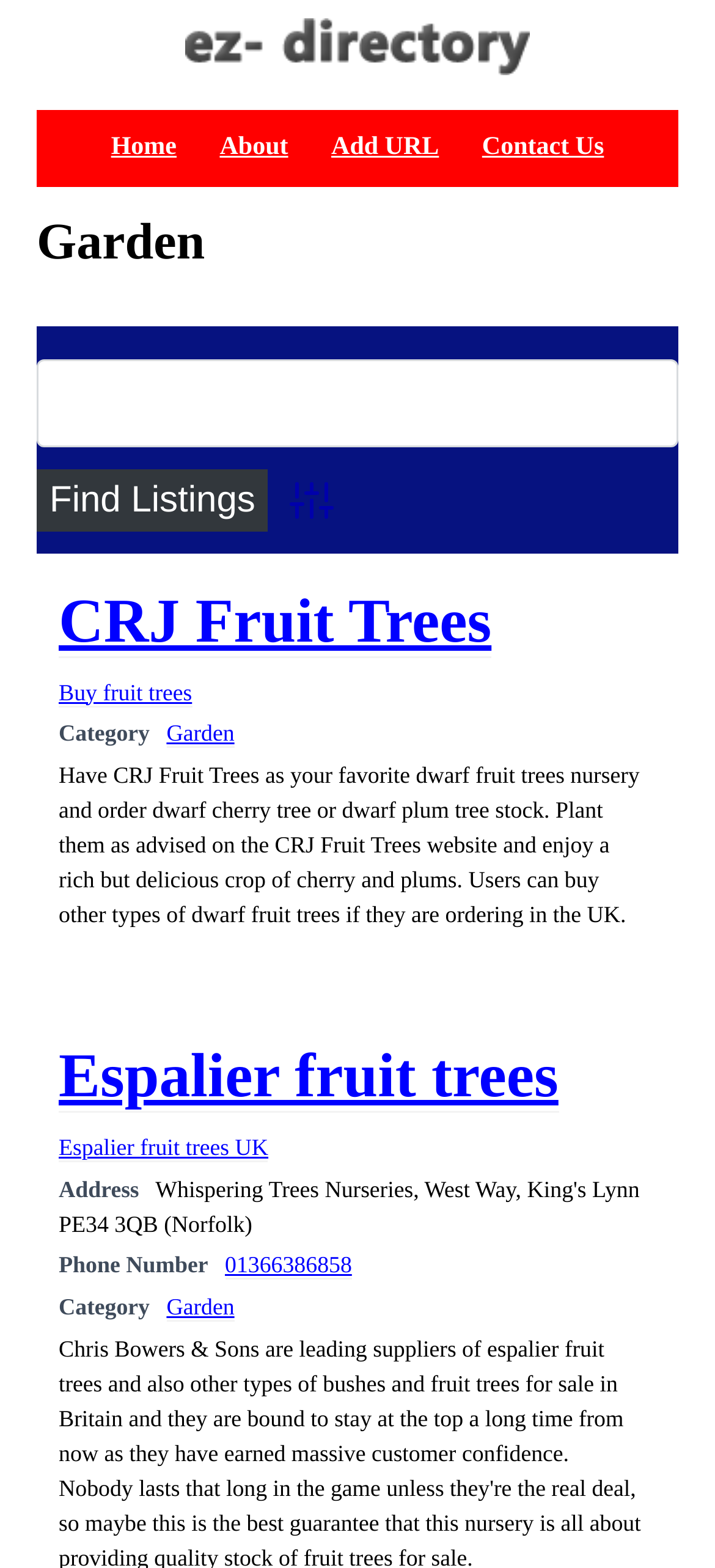Please mark the bounding box coordinates of the area that should be clicked to carry out the instruction: "Click the 'Add URL' link".

[0.463, 0.07, 0.614, 0.12]